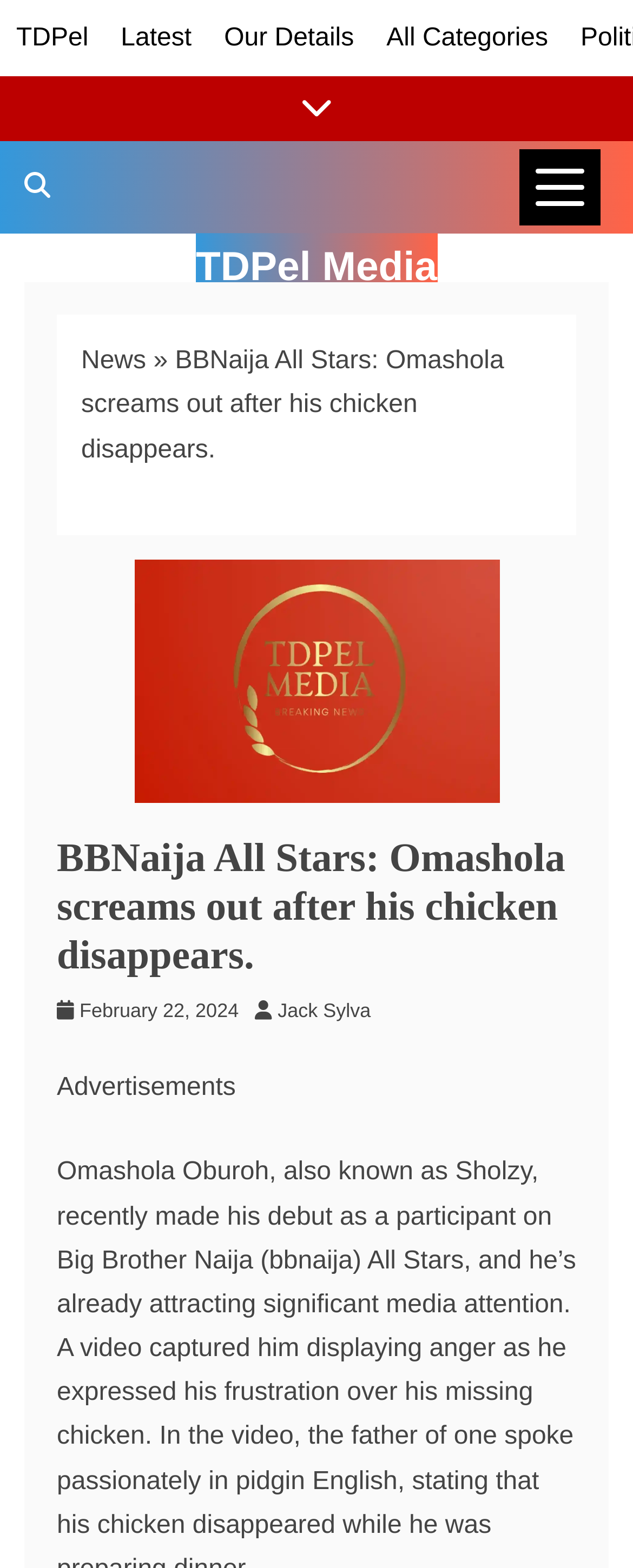Please find and provide the title of the webpage.

BBNaija All Stars: Omashola screams out after his chicken disappears.